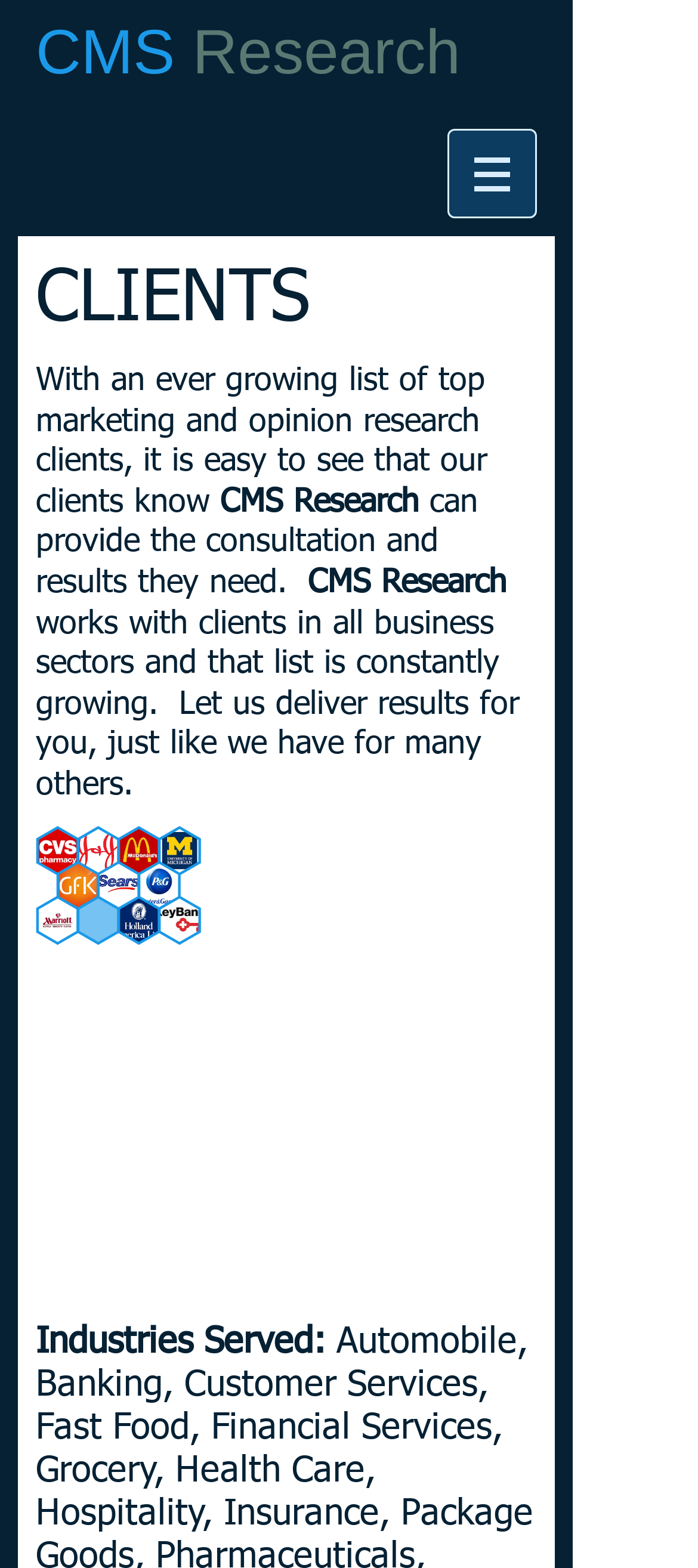What type of clients does CMS Research work with?
Analyze the image and provide a thorough answer to the question.

According to the webpage, CMS Research works with clients in all business sectors, as stated in the paragraph below the 'CLIENTS' heading.